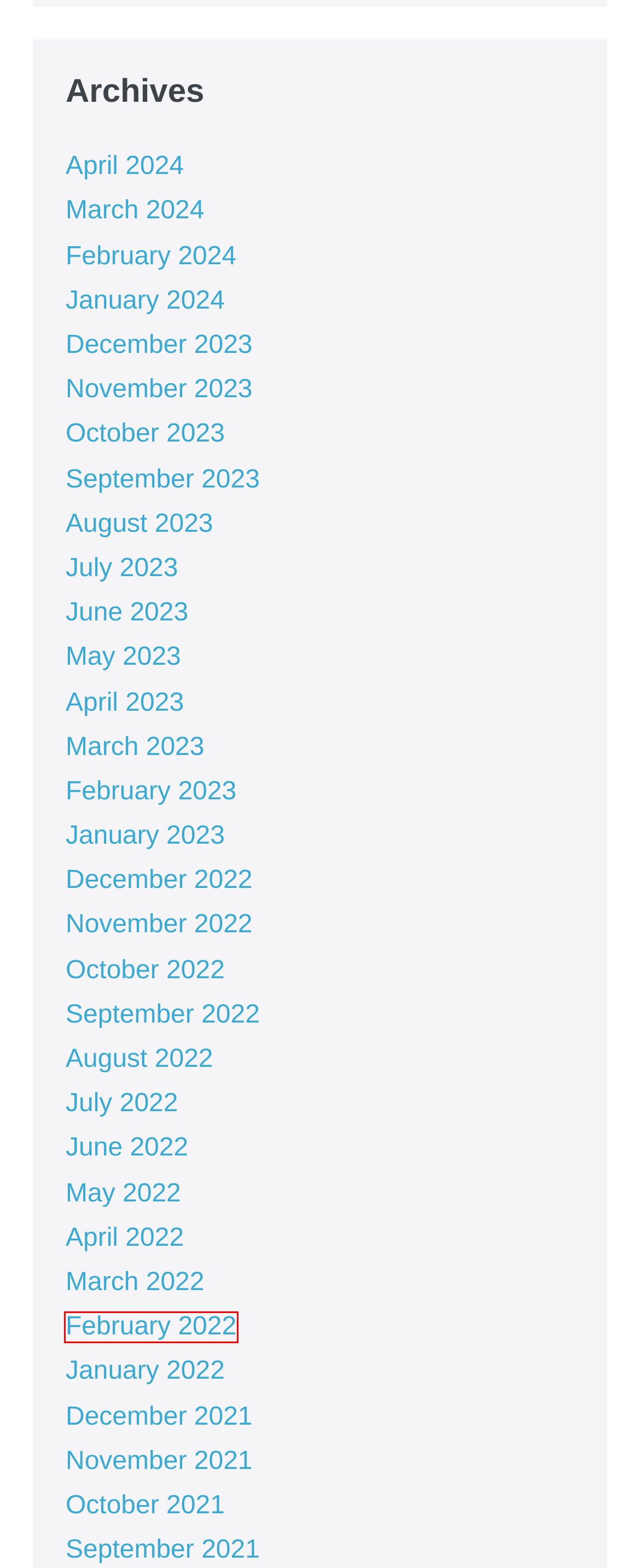You are looking at a screenshot of a webpage with a red bounding box around an element. Determine the best matching webpage description for the new webpage resulting from clicking the element in the red bounding box. Here are the descriptions:
A. May 2023 - AscentCore
B. December 2023 - AscentCore
C. November 2023 - AscentCore
D. November 2021 - AscentCore
E. July 2023 - AscentCore
F. February 2022 - AscentCore
G. March 2022 - AscentCore
H. August 2022 - AscentCore

F